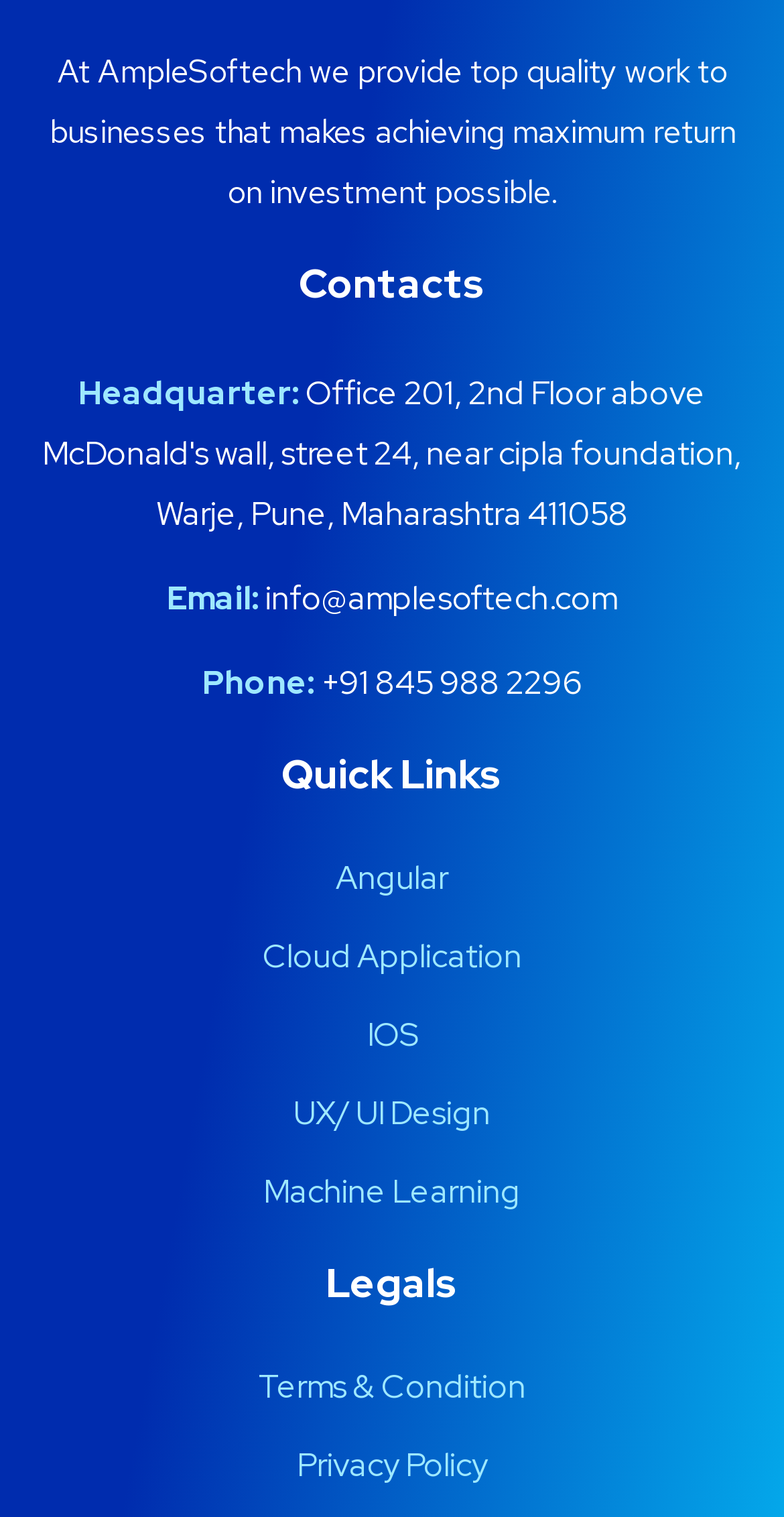Based on the element description Cloud Application, identify the bounding box coordinates for the UI element. The coordinates should be in the format (top-left x, top-left y, bottom-right x, bottom-right y) and within the 0 to 1 range.

[0.335, 0.616, 0.665, 0.644]